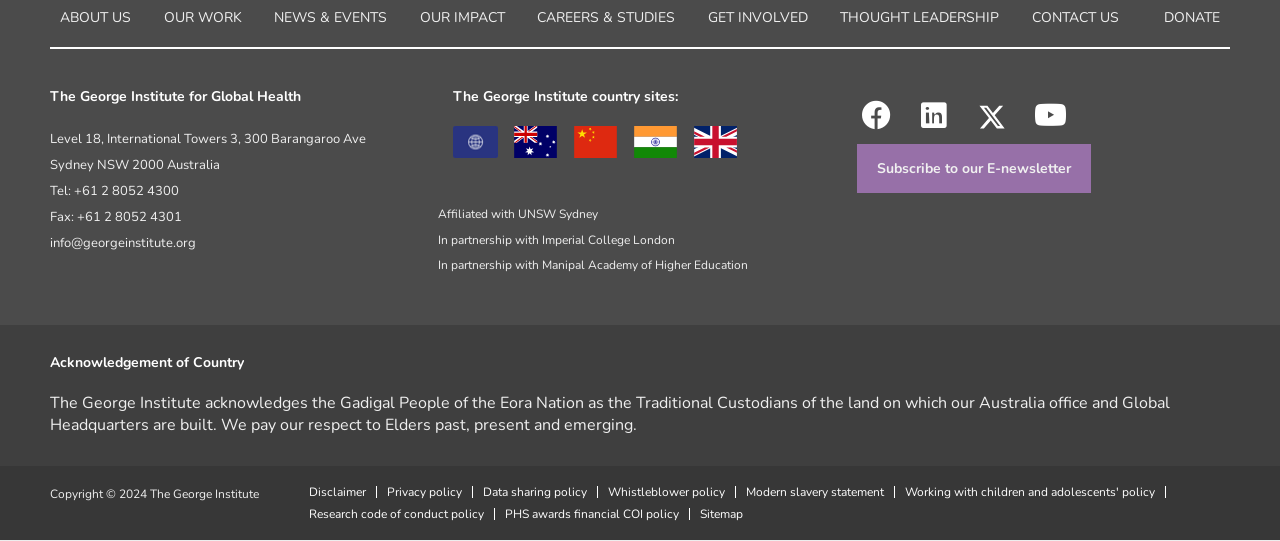Locate the bounding box of the UI element based on this description: "Privacy policy". Provide four float numbers between 0 and 1 as [left, top, right, bottom].

[0.302, 0.898, 0.37, 0.92]